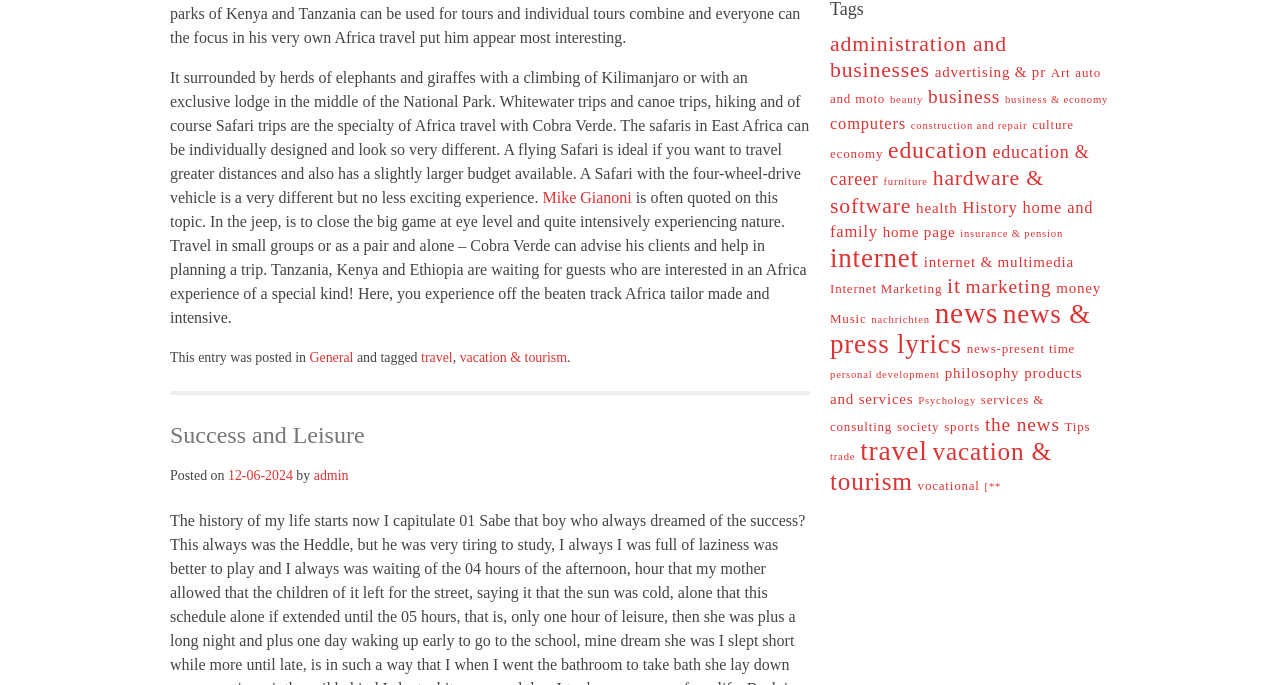Who is quoted on the topic of Africa travel?
Please look at the screenshot and answer in one word or a short phrase.

Mike Gianoni